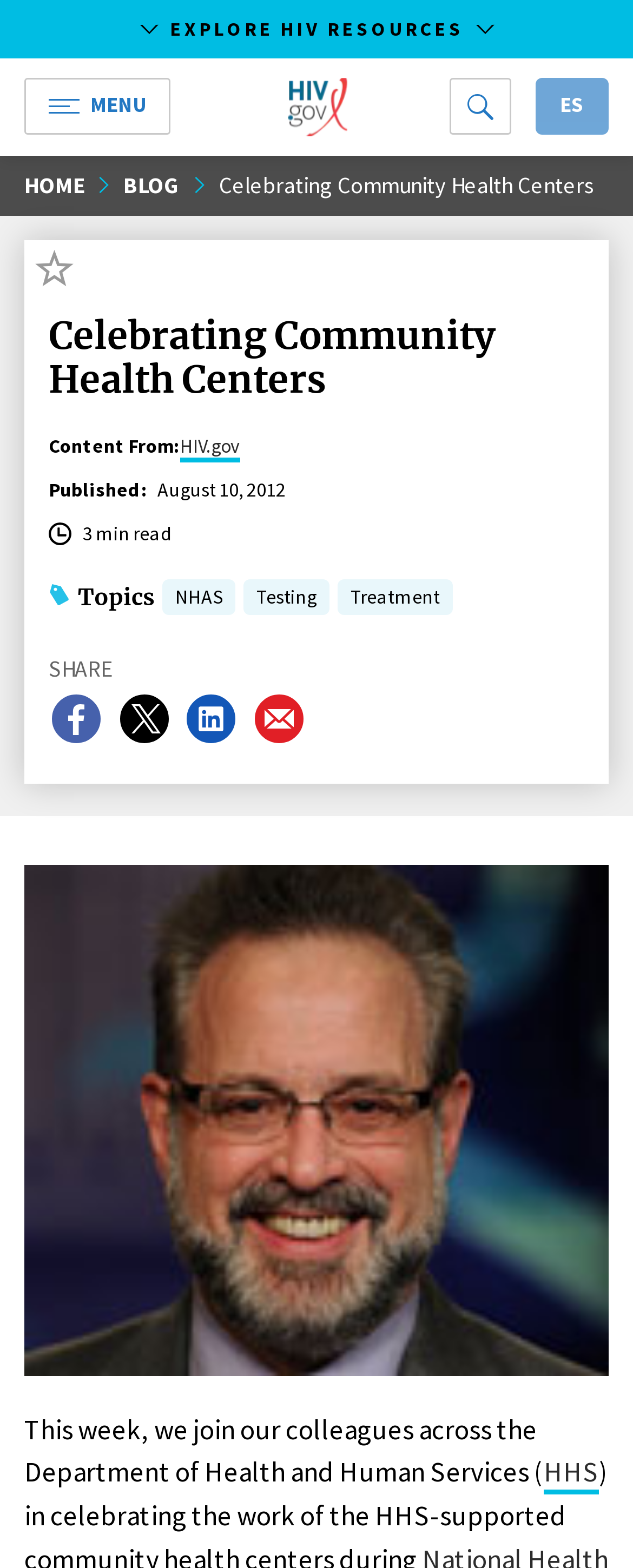Answer briefly with one word or phrase:
How many topics are mentioned in this article?

3